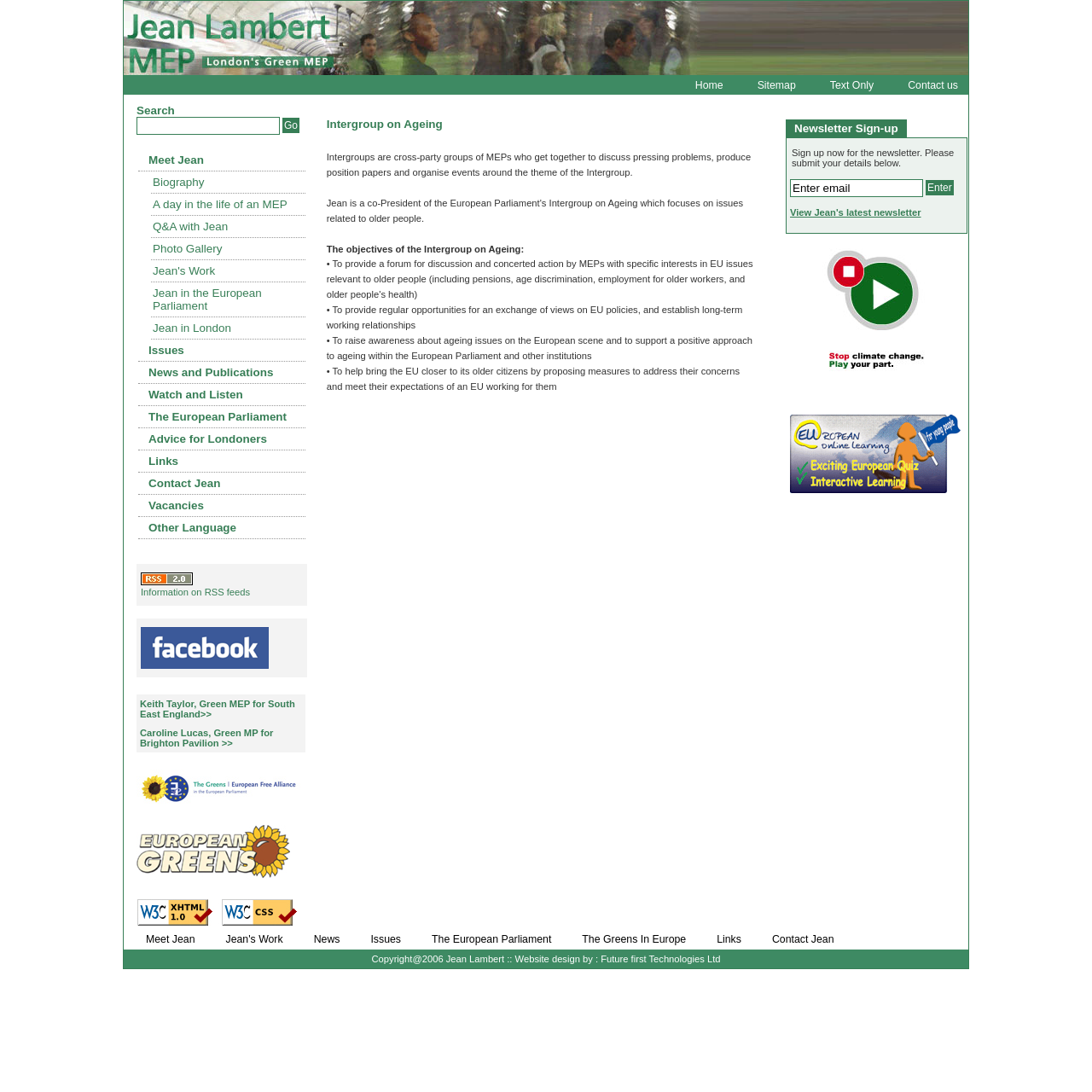Pinpoint the bounding box coordinates of the clickable element needed to complete the instruction: "Contact Jean". The coordinates should be provided as four float numbers between 0 and 1: [left, top, right, bottom].

[0.127, 0.433, 0.28, 0.452]